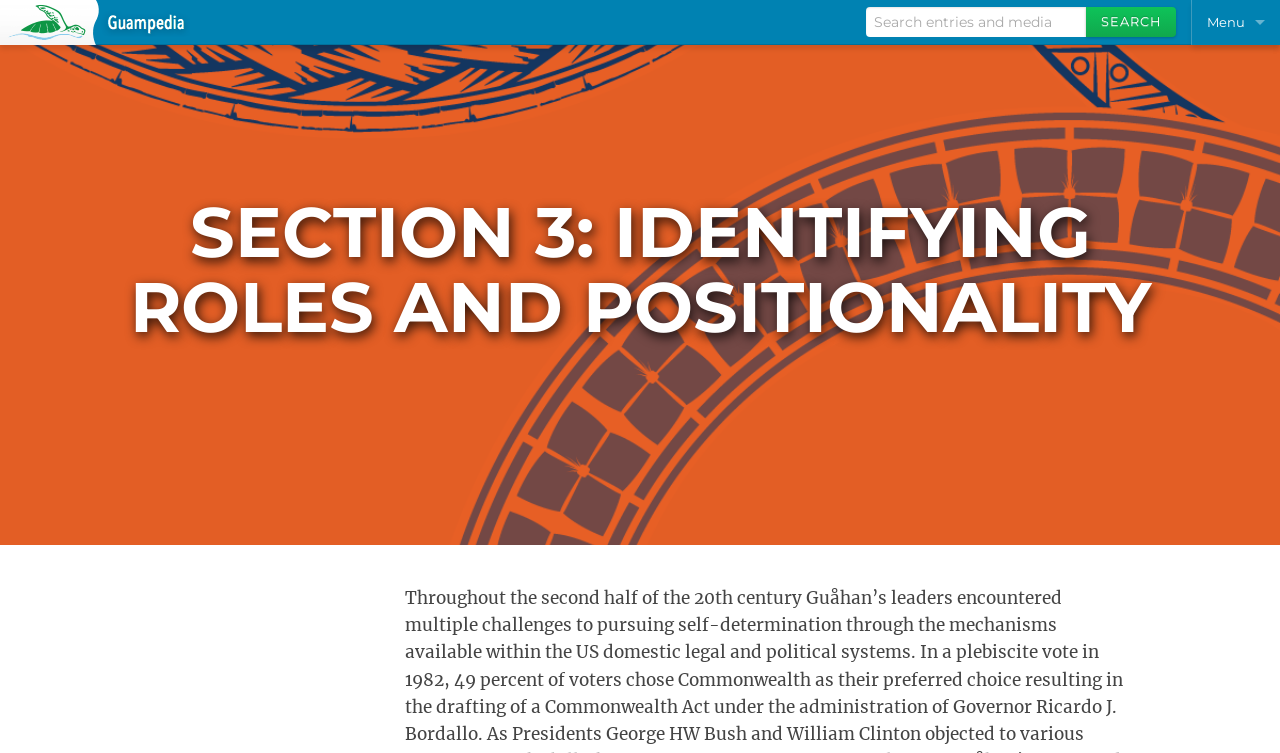Extract the bounding box of the UI element described as: "value="Search"".

[0.848, 0.009, 0.919, 0.049]